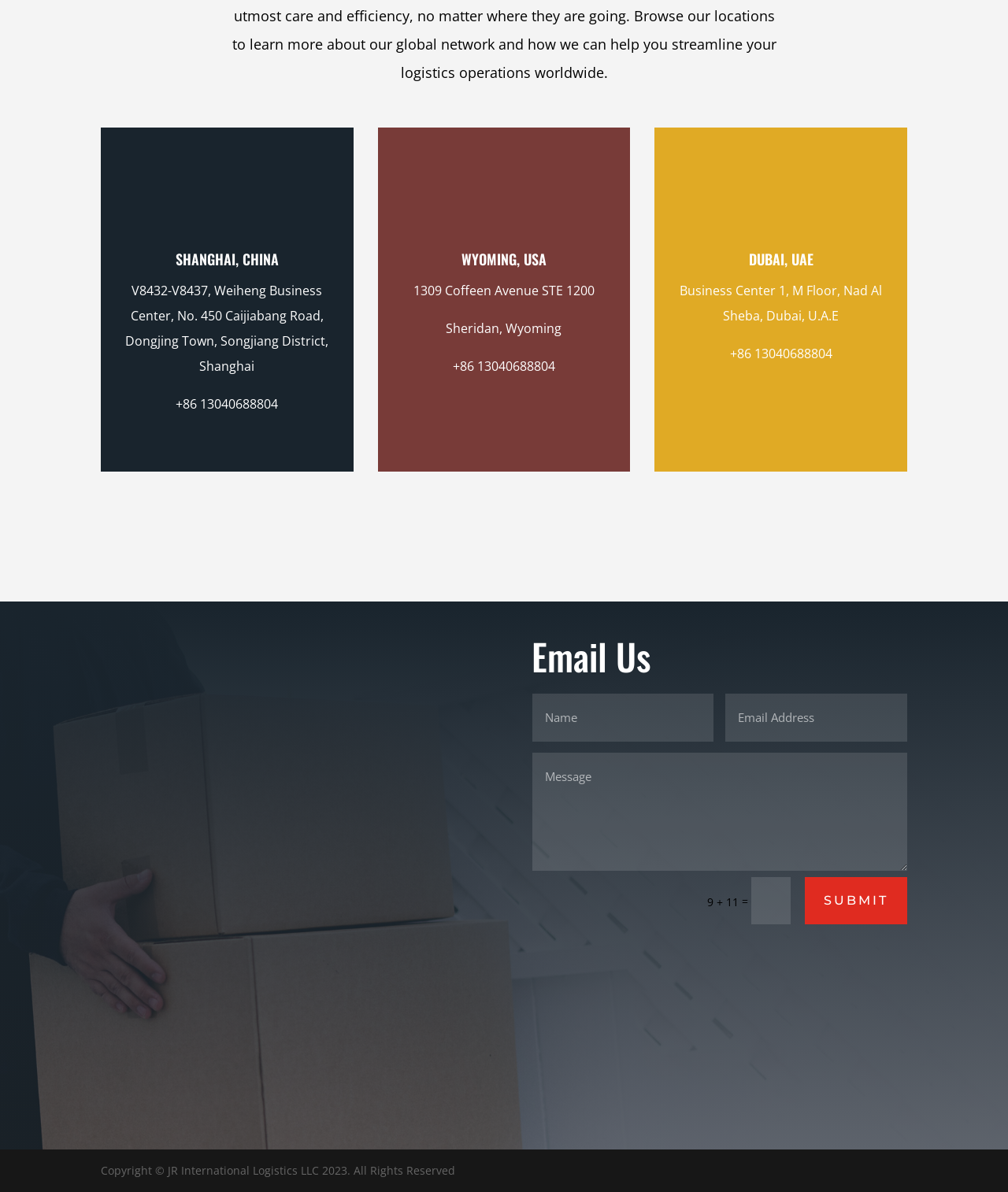Please determine the bounding box coordinates of the element's region to click in order to carry out the following instruction: "Get in touch through phone number". The coordinates should be four float numbers between 0 and 1, i.e., [left, top, right, bottom].

[0.094, 0.542, 0.182, 0.554]